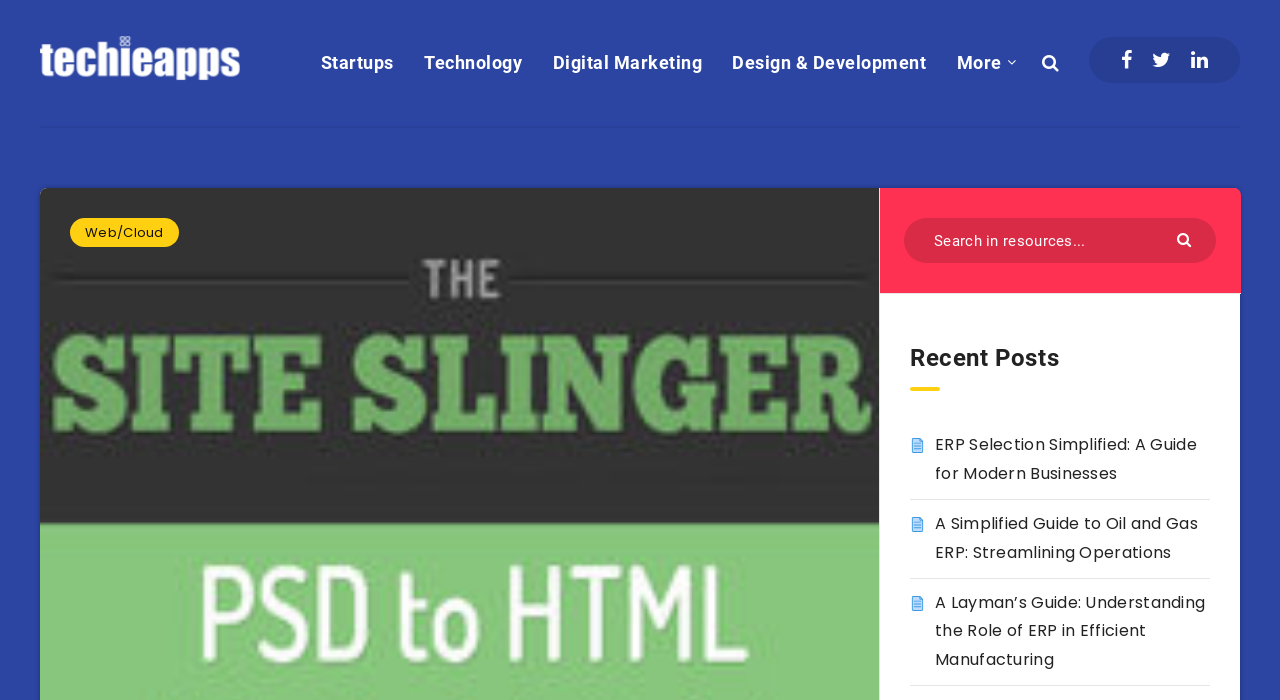Determine the bounding box coordinates of the area to click in order to meet this instruction: "Submit search query".

[0.919, 0.325, 0.934, 0.355]